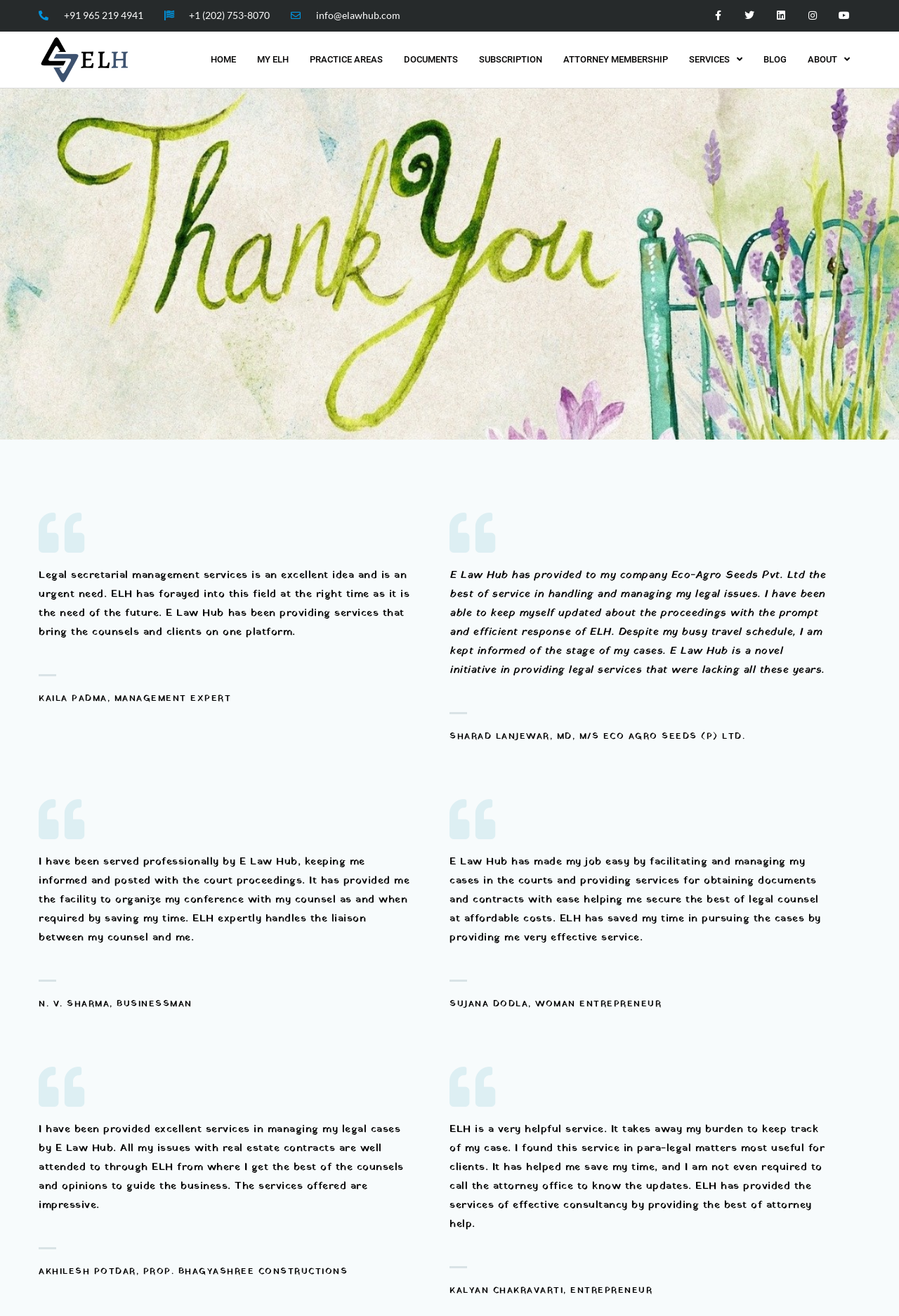Please identify the bounding box coordinates of the element I need to click to follow this instruction: "Visit the Facebook page".

[0.781, 0.0, 0.816, 0.024]